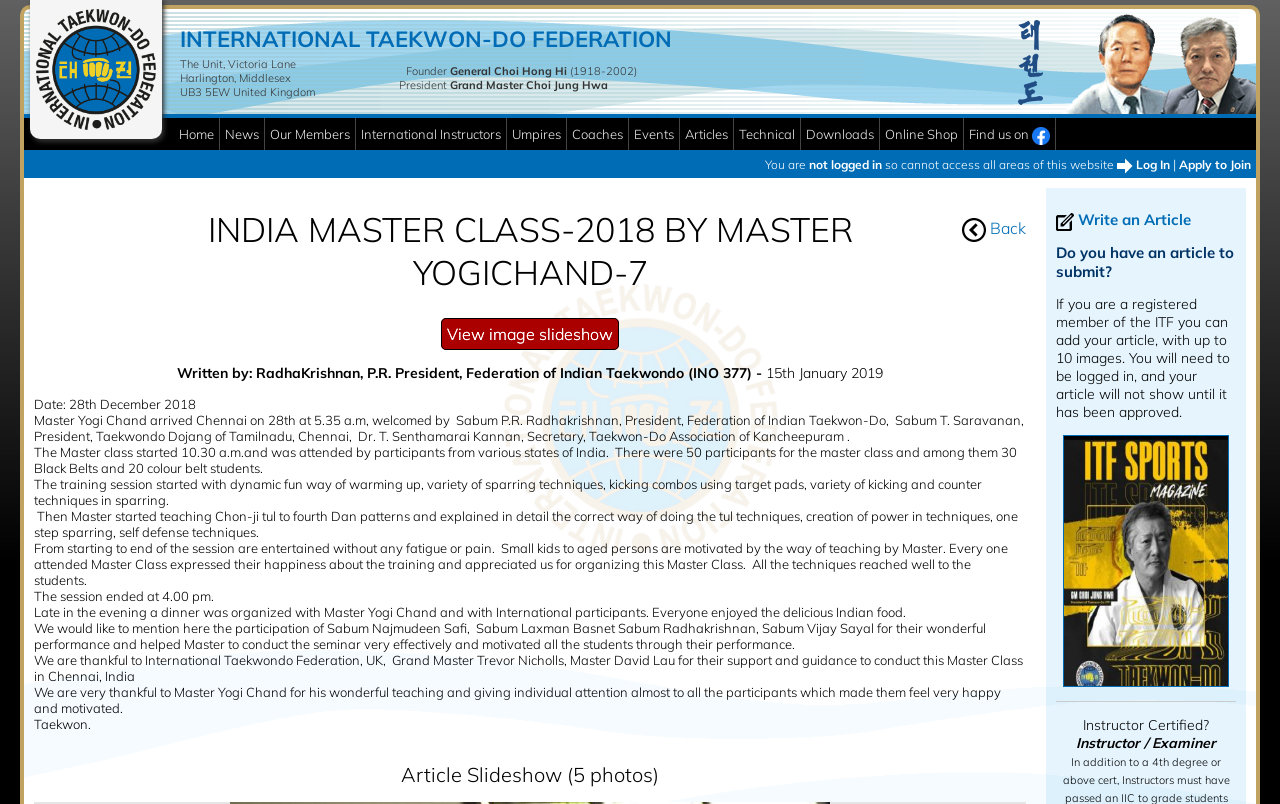Provide a short answer to the following question with just one word or phrase: What is the name of the president of the Federation of Indian Taekwondo?

P.R. RadhaKrishnan